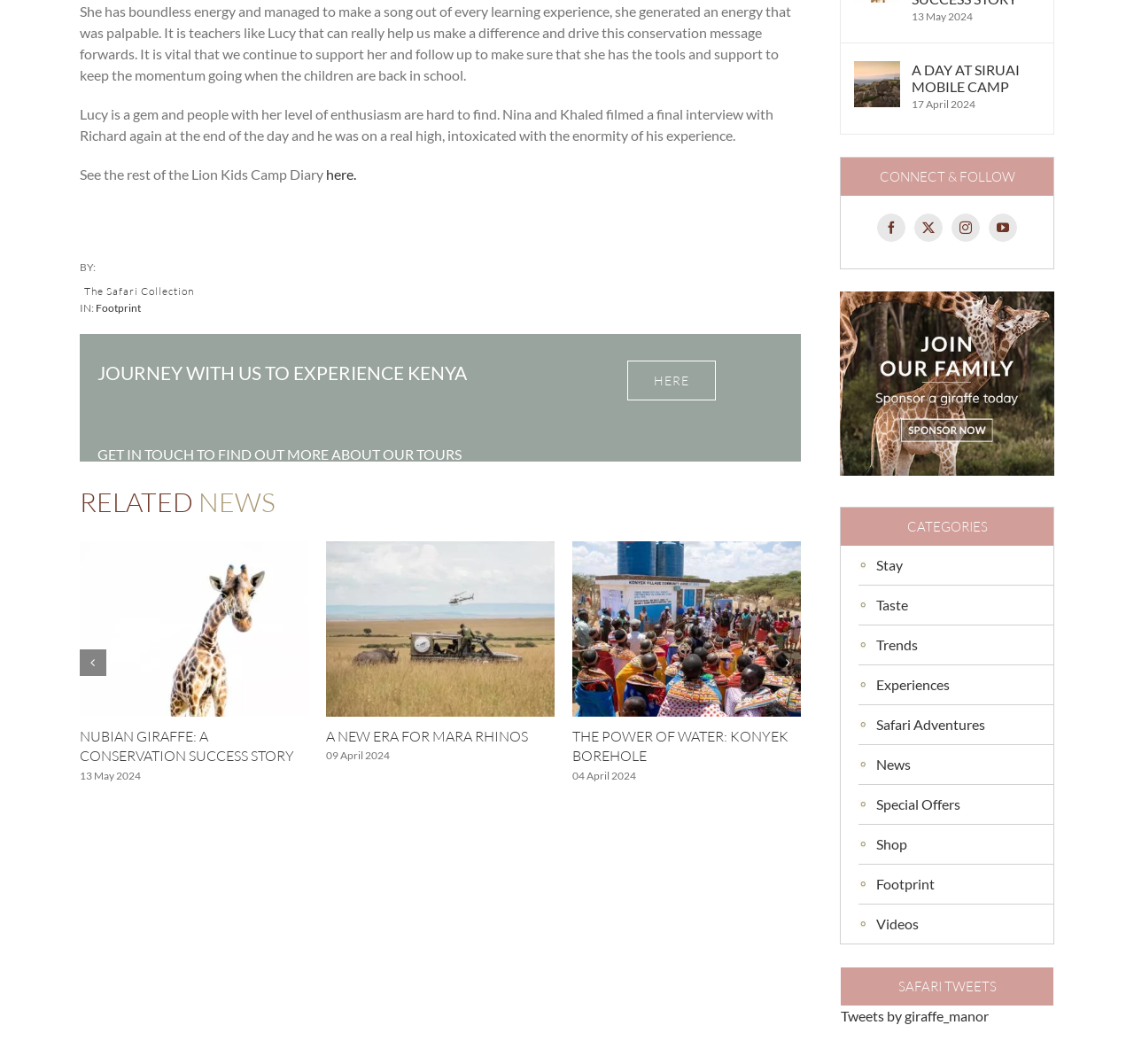What is the name of the collection?
Based on the image, give a one-word or short phrase answer.

The Safari Collection